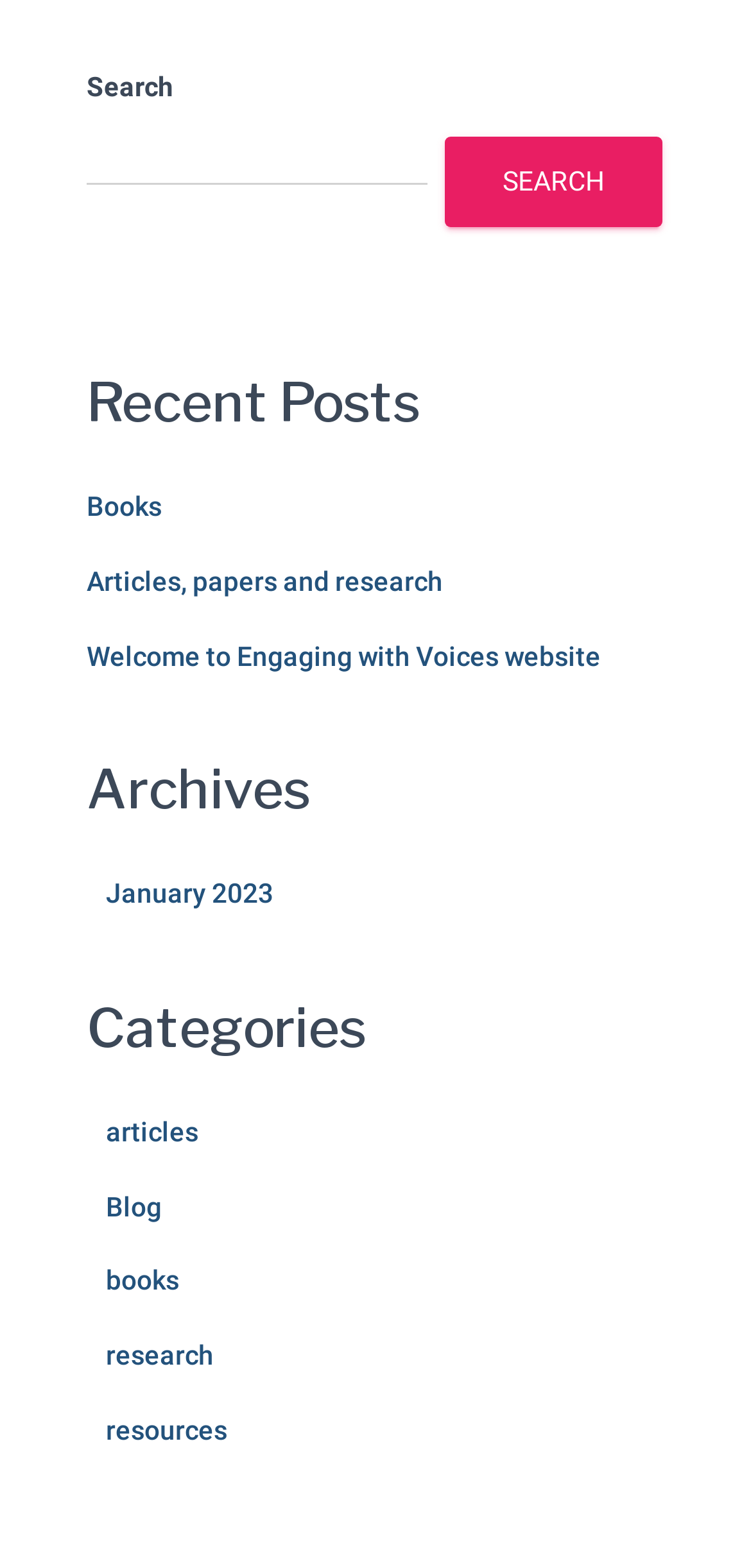Please specify the bounding box coordinates of the element that should be clicked to execute the given instruction: 'View August 2023'. Ensure the coordinates are four float numbers between 0 and 1, expressed as [left, top, right, bottom].

None